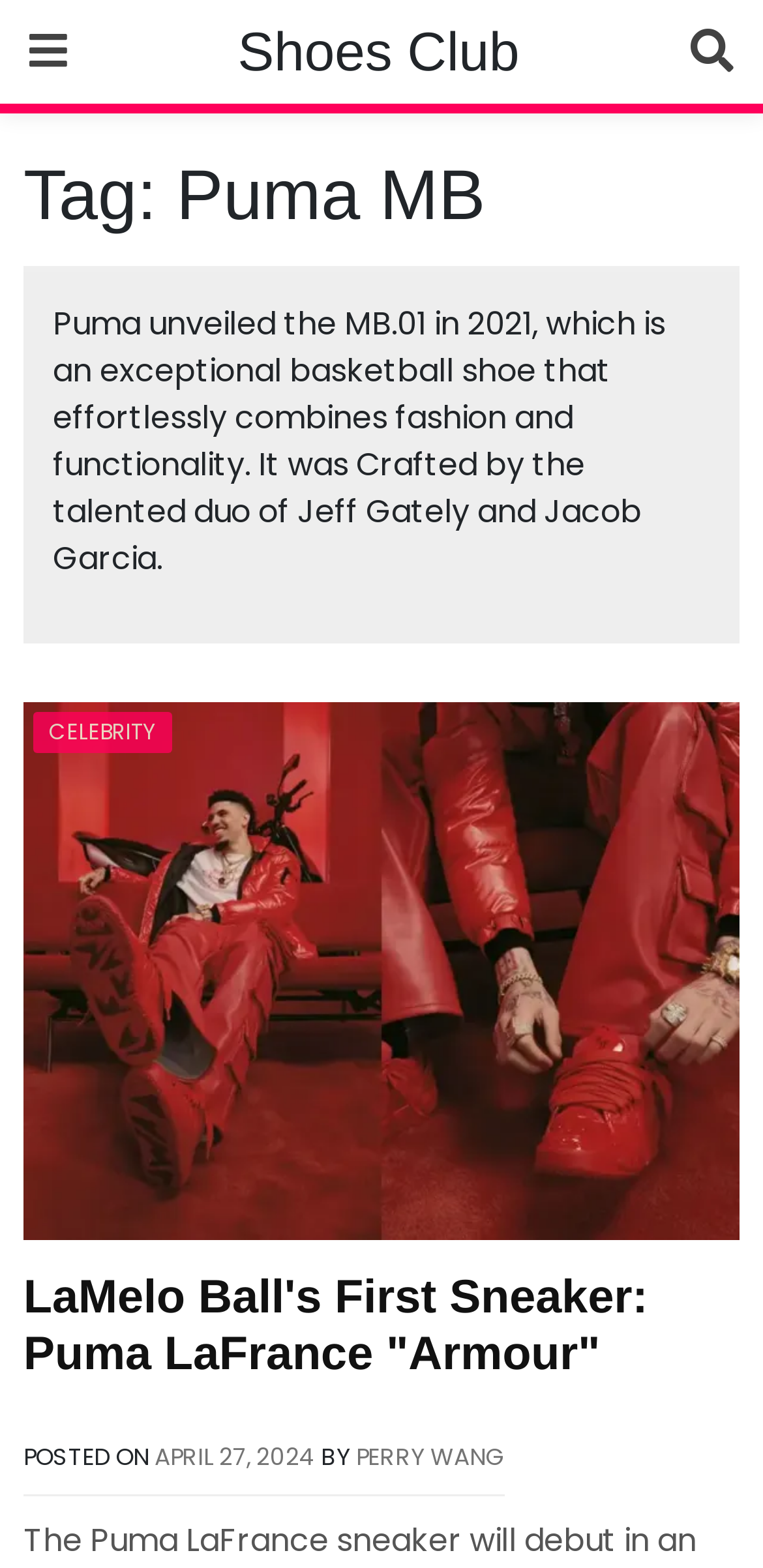Give a detailed explanation of the elements present on the webpage.

The webpage is about Puma shoes, specifically the MB.01 model. At the top left corner, there is a link with a Facebook icon. Next to it, there is a link with the text "Shoes Club". On the top right corner, there is a link with a search icon. 

Below these links, there is a header section that spans almost the entire width of the page. Within this section, there is a heading that reads "Tag: Puma MB". Below this heading, there is a paragraph of text that describes the Puma MB.01 shoe, mentioning its exceptional combination of fashion and functionality. 

To the right of this paragraph, there is a small text "CELEBRITY". Below the paragraph, there is a link with the text "Puma LaFrance 'Armour' | 310439-03", accompanied by an image of the shoe. 

Further down, there is a heading that reads "LaMelo Ball's First Sneaker: Puma LaFrance 'Armour'". Below this heading, there is a link with the same text. At the bottom of the page, there is a section with the text "POSTED ON" followed by a link with the date "APRIL 27, 2024". Next to the date, there is a text "BY" followed by a link with the author's name "PERRY WANG".